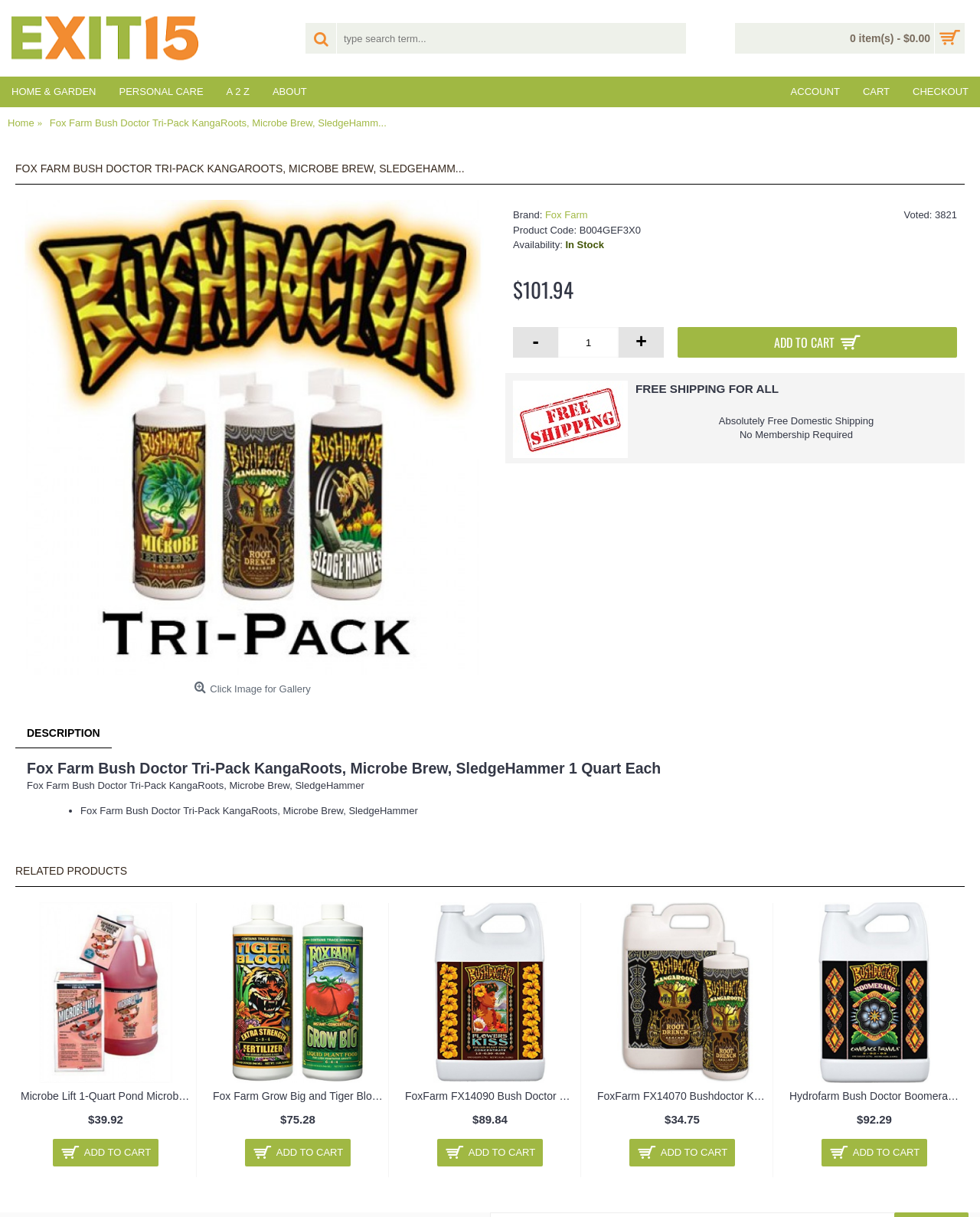Show the bounding box coordinates for the HTML element described as: "FoxFarm FX14070 Bushdoctor Kangaroots, 1-Quart".

[0.604, 0.89, 0.788, 0.91]